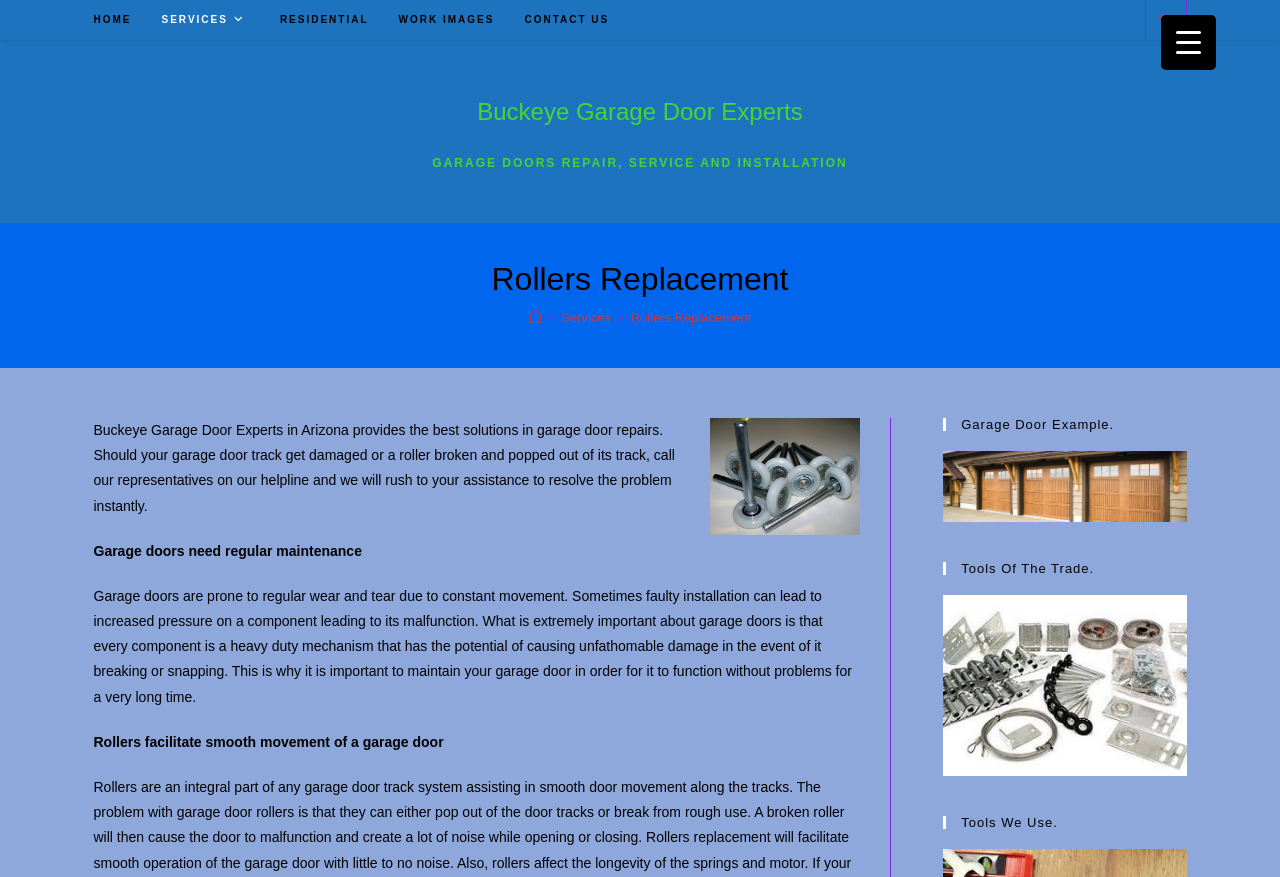Find the bounding box coordinates of the element to click in order to complete the given instruction: "Call Buckeye Garage Door Experts."

[0.373, 0.112, 0.627, 0.143]